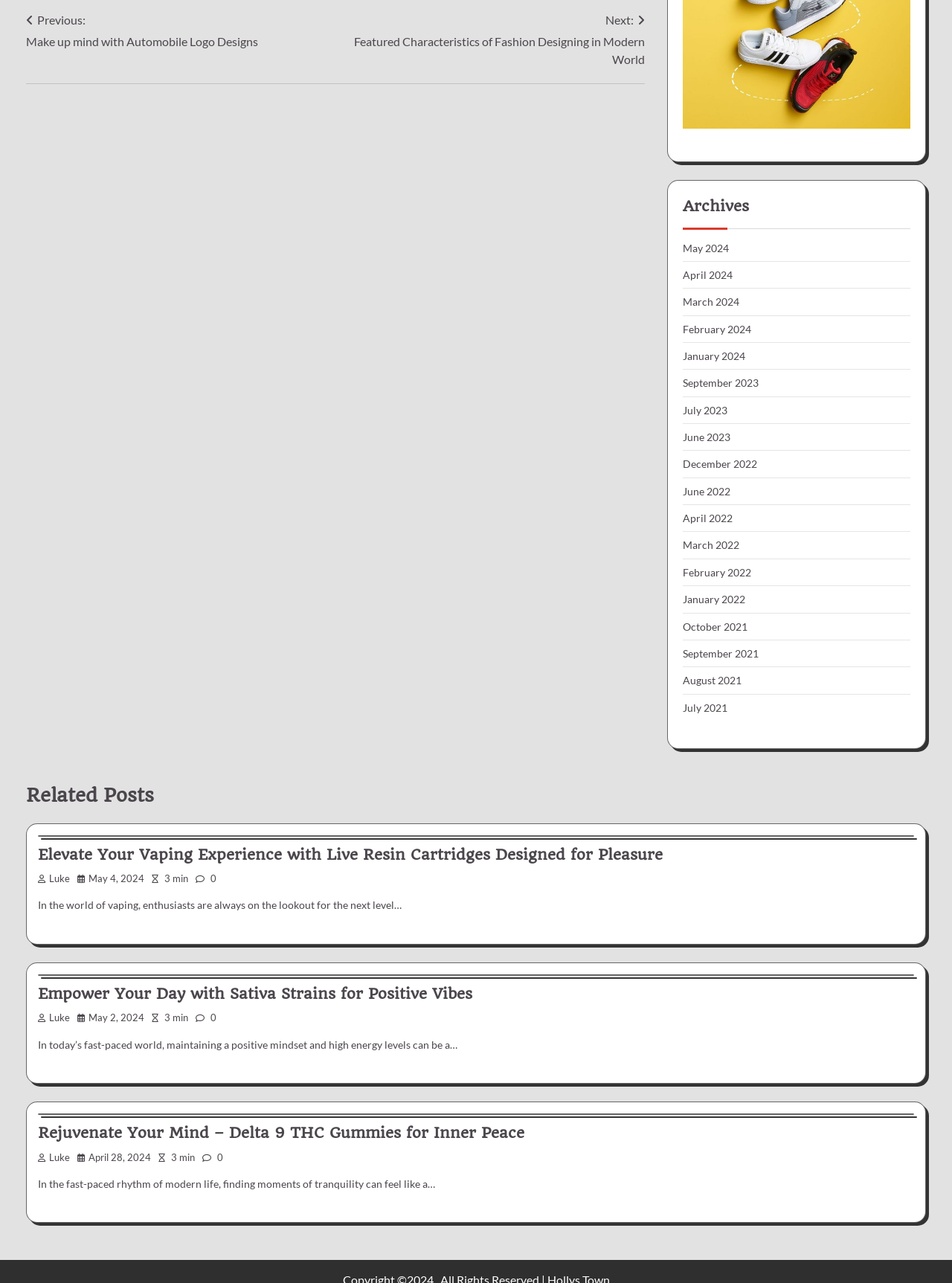Please identify the bounding box coordinates of the element on the webpage that should be clicked to follow this instruction: "Subscribe to the newsletter". The bounding box coordinates should be given as four float numbers between 0 and 1, formatted as [left, top, right, bottom].

None